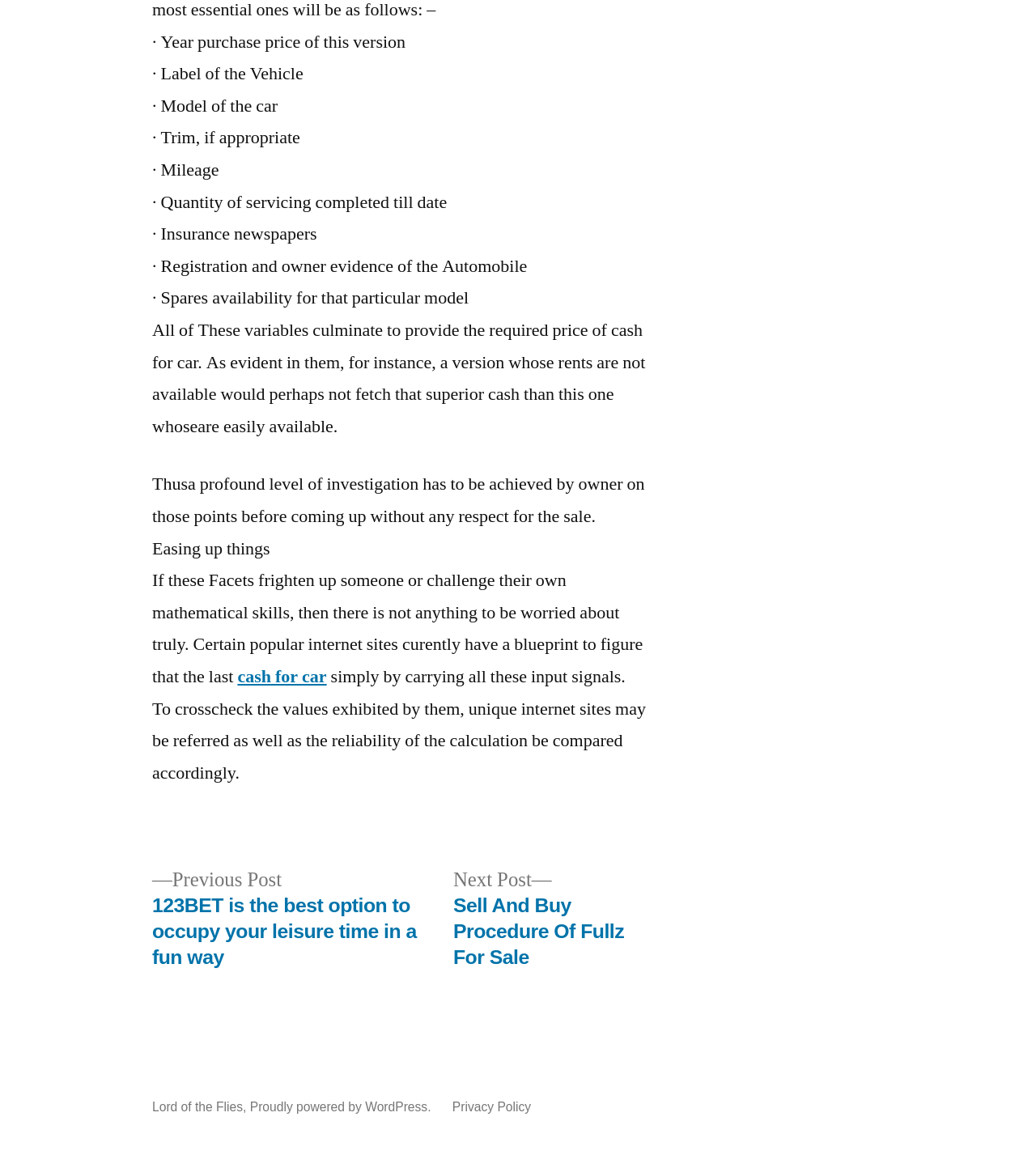Mark the bounding box of the element that matches the following description: "Privacy Policy".

[0.437, 0.939, 0.513, 0.95]